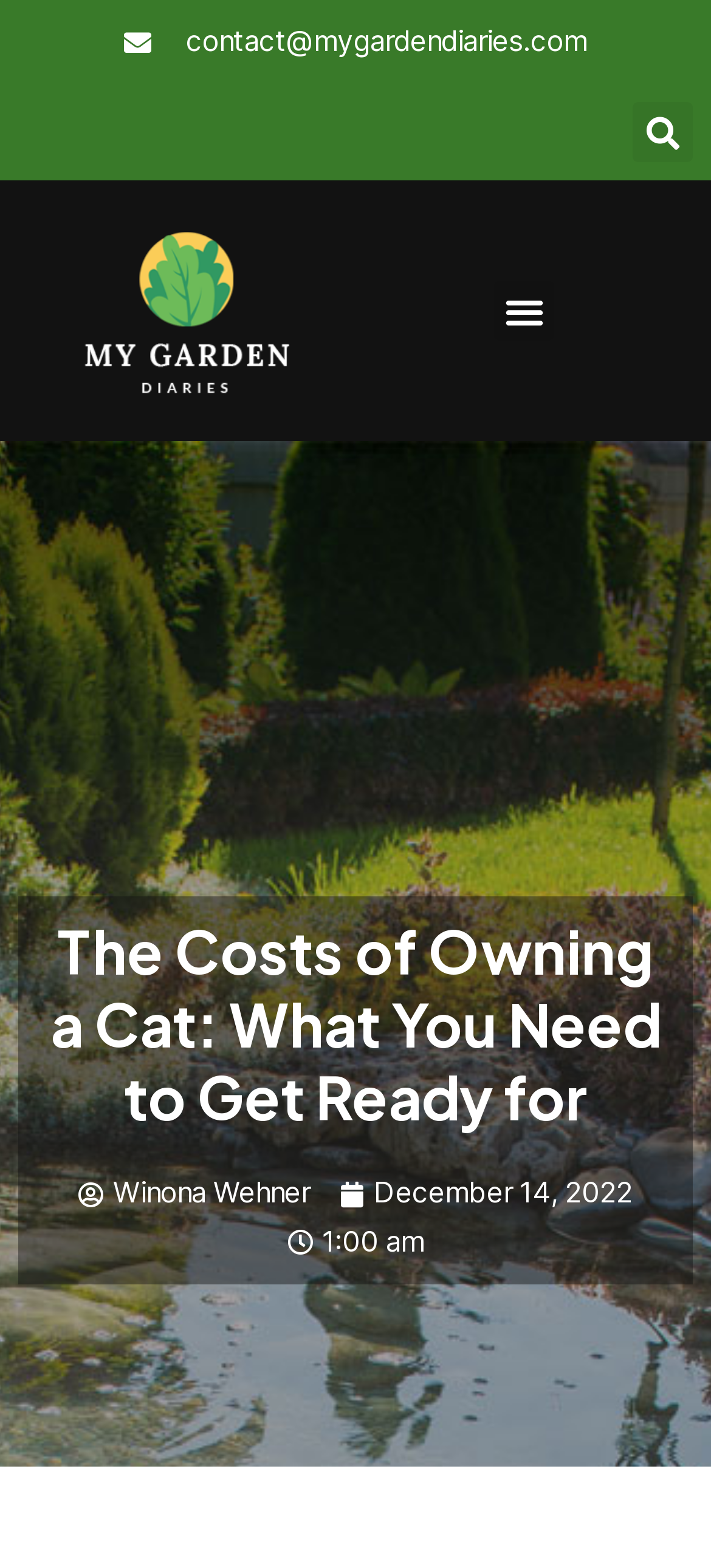Provide your answer in one word or a succinct phrase for the question: 
What is the email address provided at the top of the webpage?

contact@mygardendiaries.com